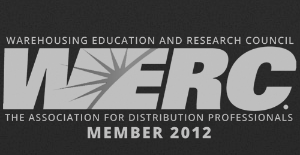Detail every significant feature and component of the image.

The image features the logo of the Warehousing Education and Research Council (WERC), a prominent organization dedicated to supporting the warehousing and distribution industry. The logo prominently displays "WERC" in bold letters, accompanied by the tagline "THE ASSOCIATION FOR DISTRIBUTION PROFESSIONALS," indicating its role in professional development and education within the sector. Below the main logo, it states "MEMBER 2012," signifying the organization's membership in the year 2012. This representation highlights WERC's commitment to enhancing industry standards and promoting best practices among its members.